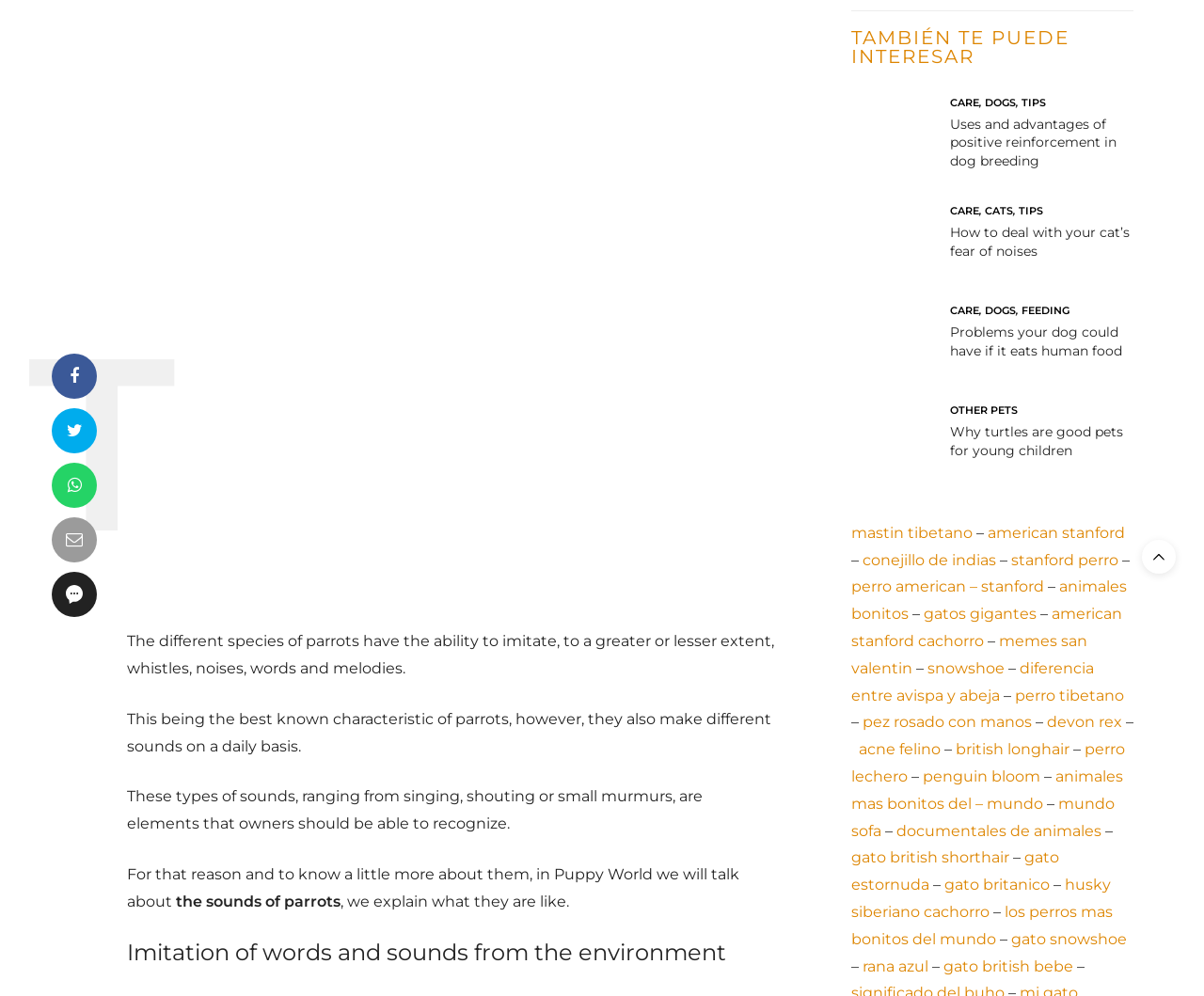Using the element description memes san valentin, predict the bounding box coordinates for the UI element. Provide the coordinates in (top-left x, top-left y, bottom-right x, bottom-right y) format with values ranging from 0 to 1.

[0.707, 0.635, 0.903, 0.68]